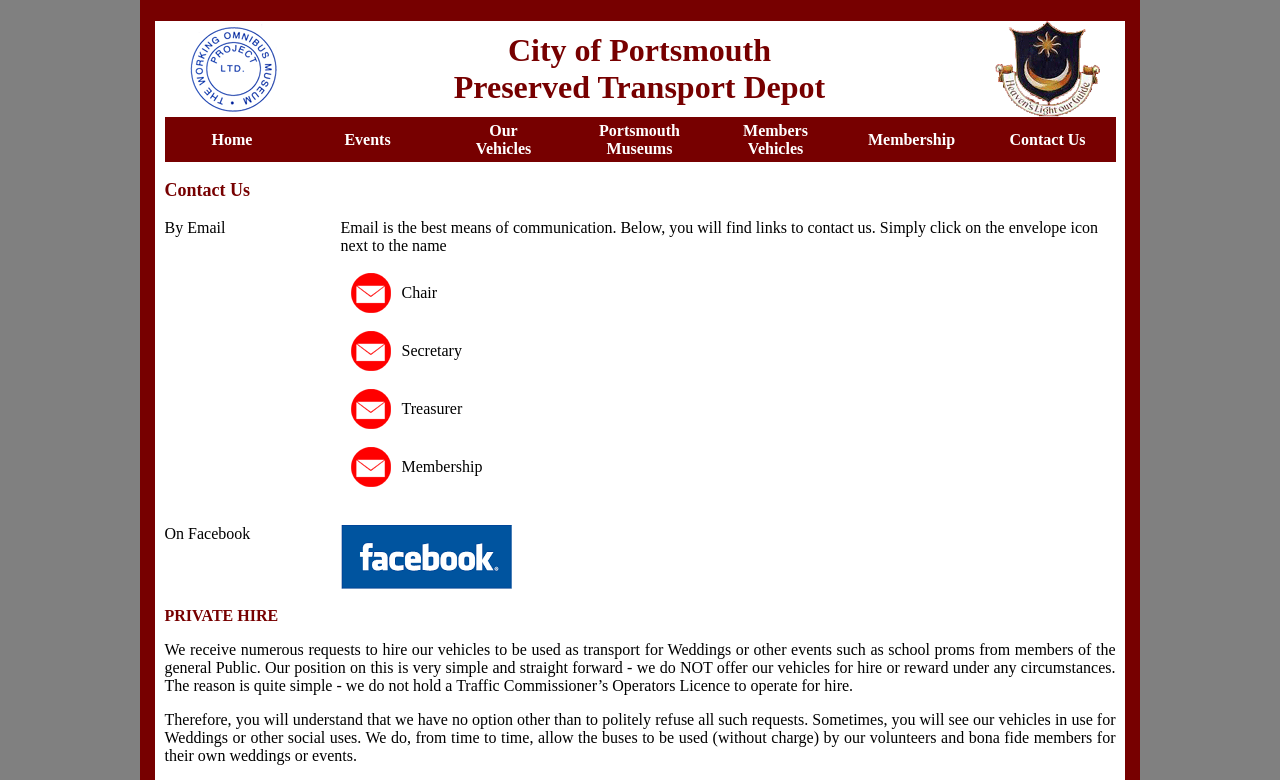Offer a comprehensive description of the webpage’s content and structure.

The webpage is about the City of Portsmouth Preserved Transport Depot. At the top, there is a navigation menu with links to different sections, including Home, Events, Our Vehicles, Portsmouth Museums, Members Vehicles, Membership, and Contact Us. Below the navigation menu, there are two images, one on the left and one on the right.

The main content of the webpage is divided into several sections. The first section is about contacting the depot via email. It explains that email is the best means of communication and provides links to contact different personnel, including the Chair, Secretary, Treasurer, and Membership. Each link is accompanied by an envelope icon.

The links to contact personnel are arranged in a table format, with each row containing a link and a title. The links are located on the right side of the table, and the titles are on the left side. There are no images or other elements in this section besides the links and text.

Overall, the webpage has a simple and organized layout, with a clear navigation menu and easy-to-read content.